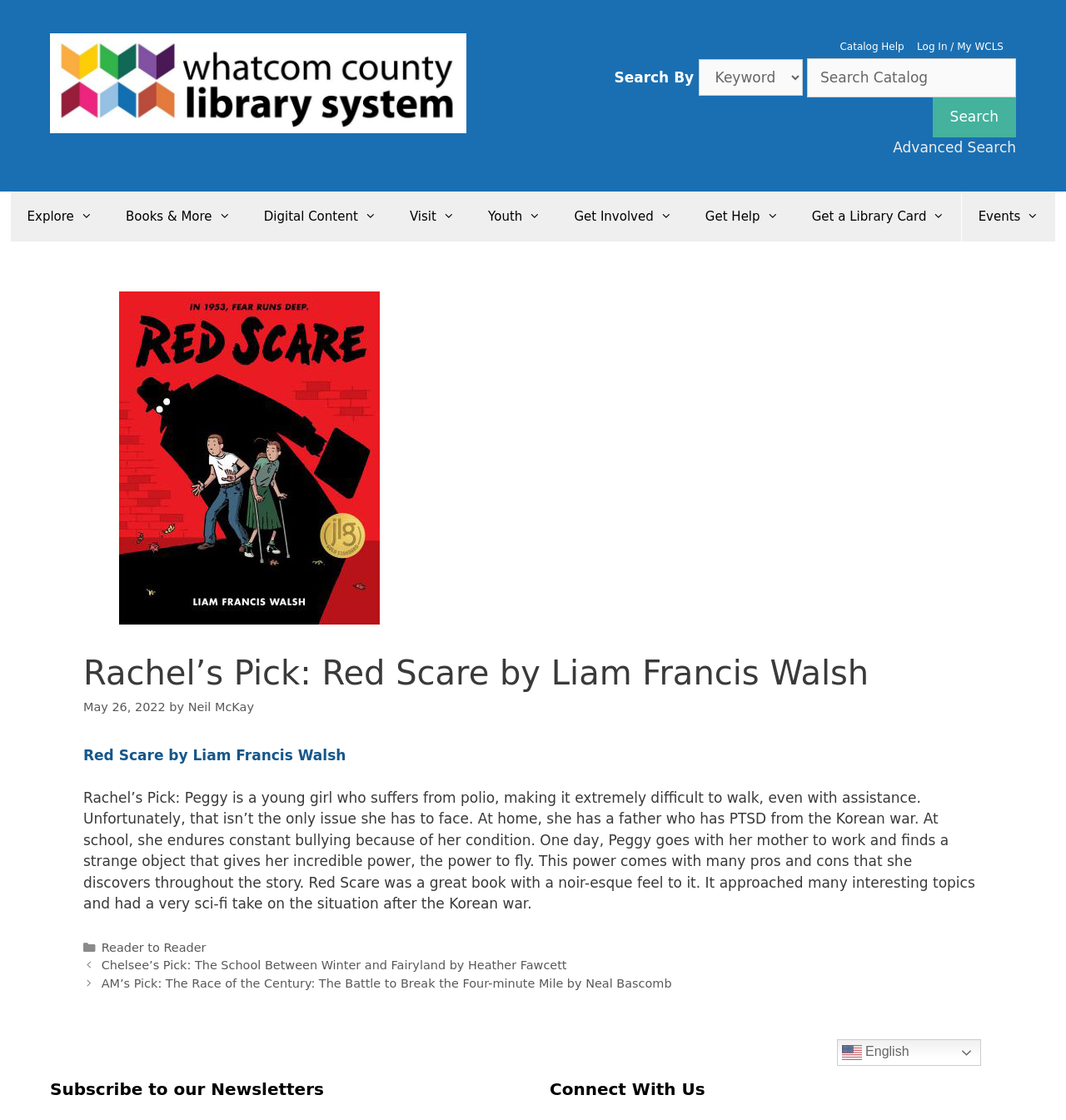What is the main topic of the book?
Please use the image to provide an in-depth answer to the question.

I inferred the answer by reading the book description, which mentions that the main character Peggy suffers from polio and has a father with PTSD from the Korean war, indicating that these are the main topics of the book.